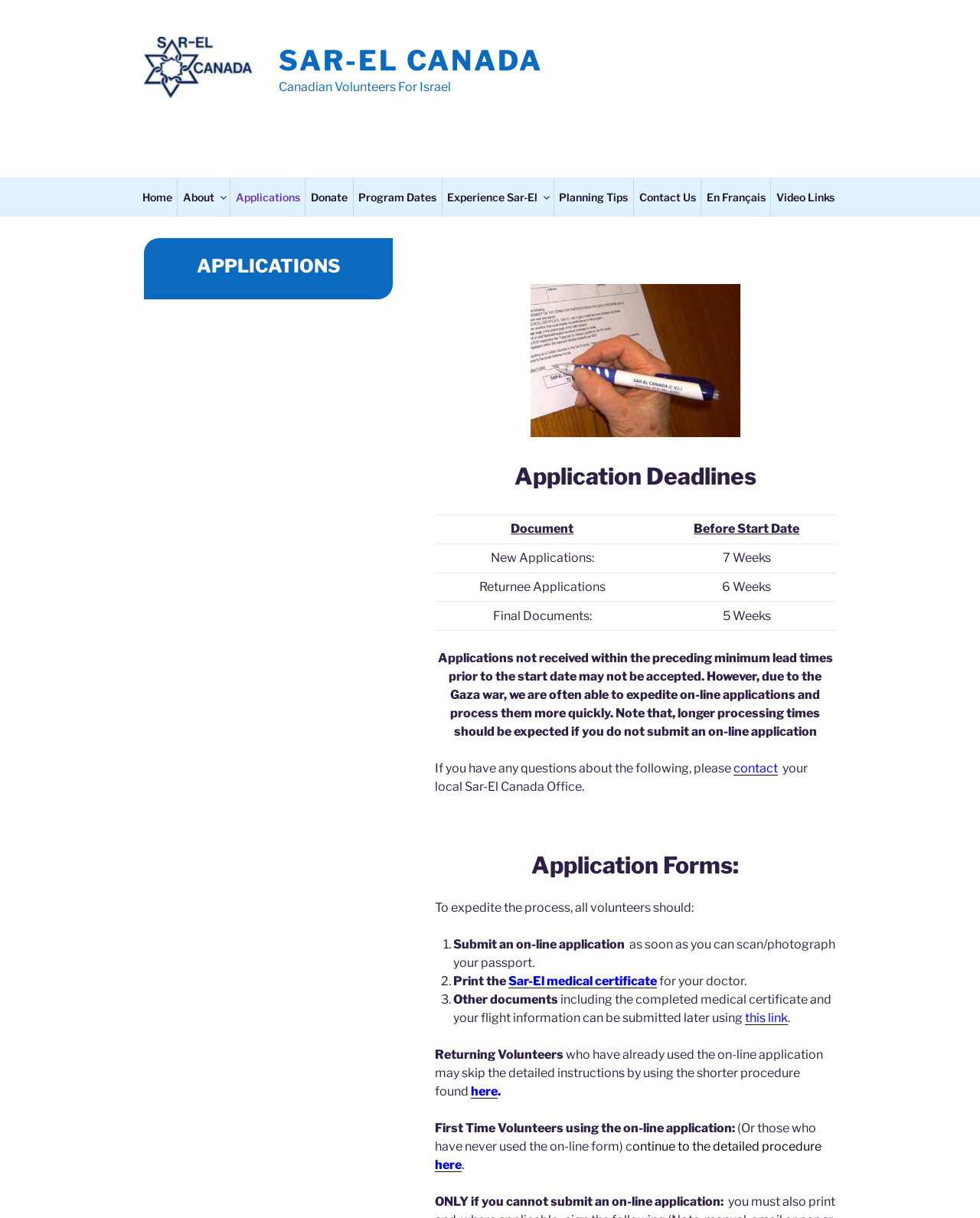What should returning volunteers do?
From the details in the image, provide a complete and detailed answer to the question.

Returning volunteers who have already used the on-line application should use the shorter procedure found 'here', as mentioned in the text 'Returning Volunteers who have already used the on-line application may skip the detailed instructions by using the shorter procedure found here.' This implies that returning volunteers can use a shorter process.